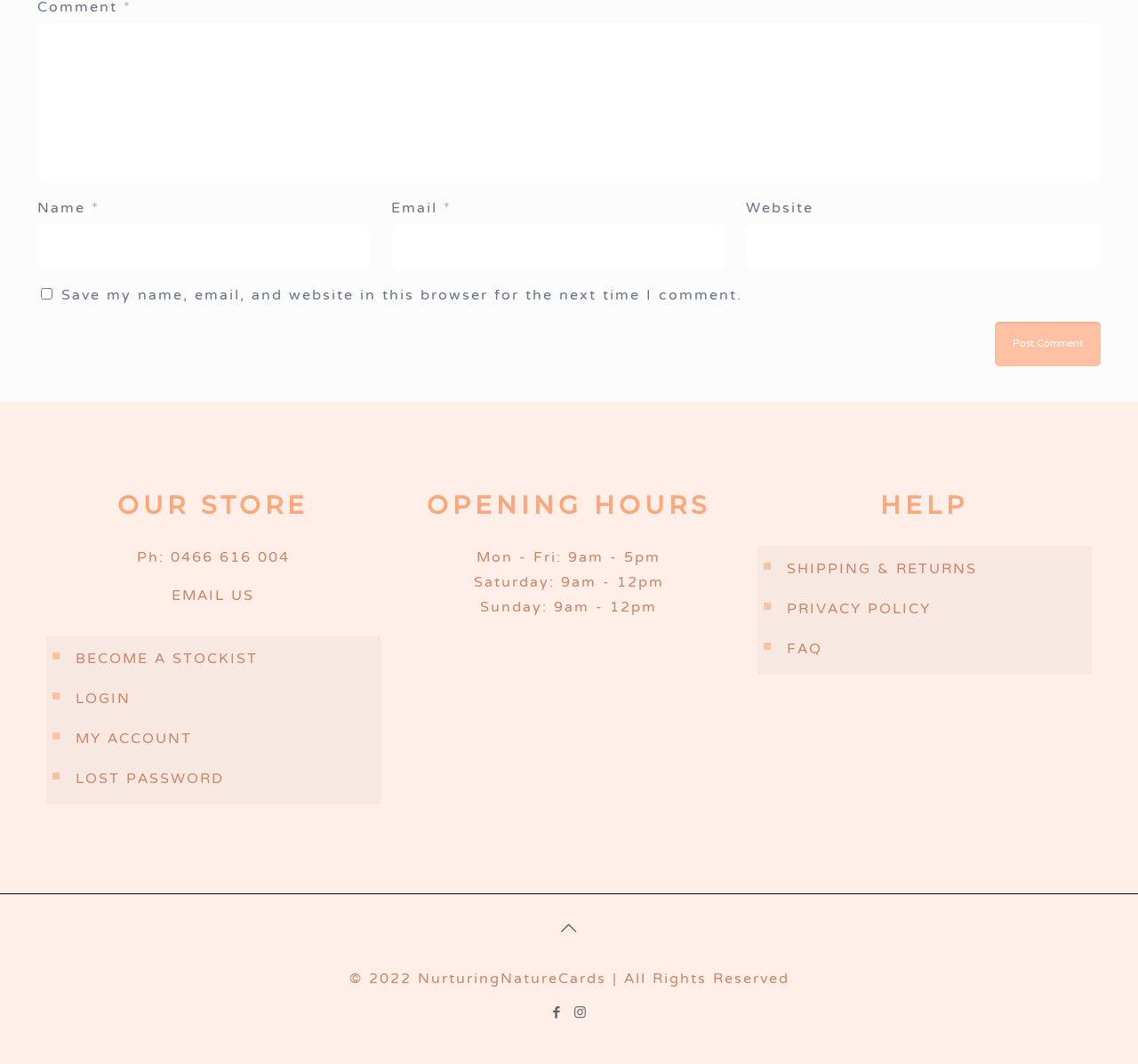Locate and provide the bounding box coordinates for the HTML element that matches this description: "parent_node: Website name="url"".

[0.655, 0.211, 0.966, 0.254]